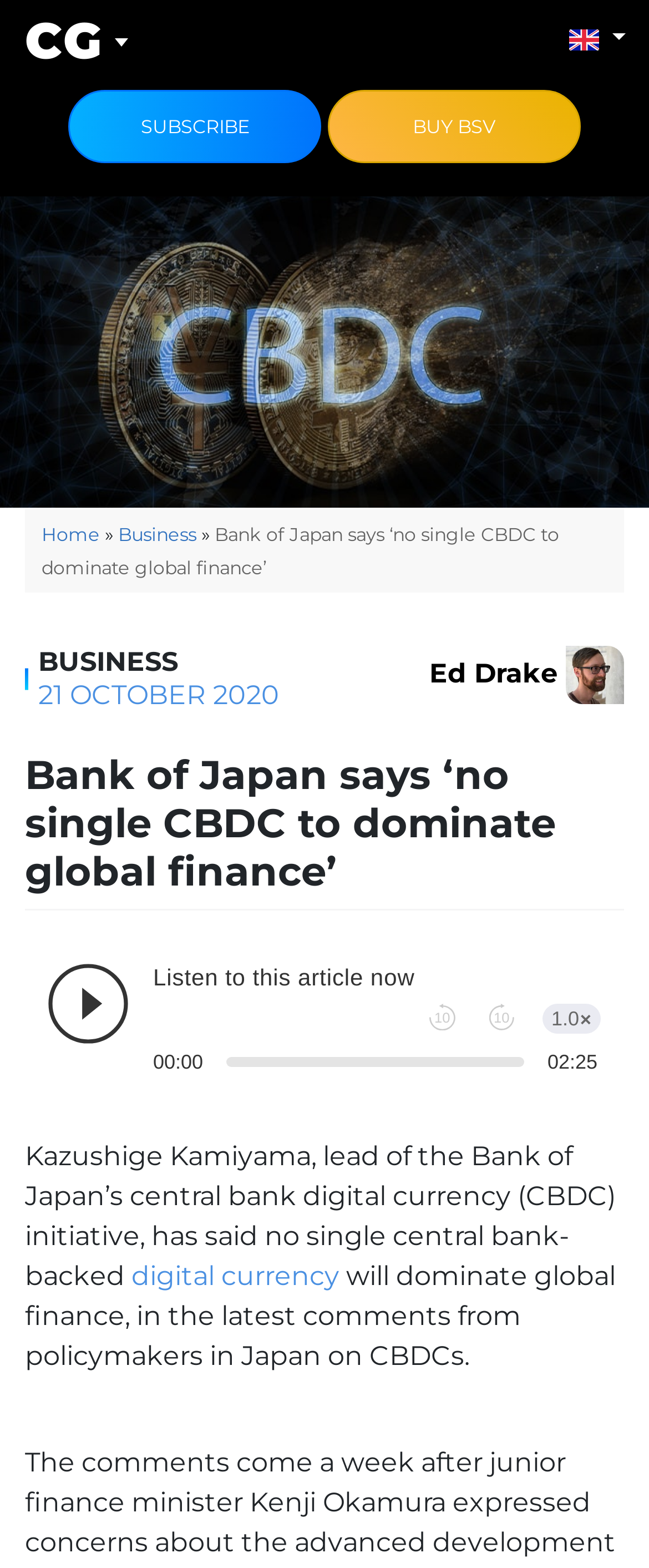Write a detailed summary of the webpage.

The webpage appears to be a news article from CoinGeek, with a focus on the Bank of Japan's stance on central bank digital currencies (CBDCs). At the top of the page, there are several navigation elements, including a "SUBSCRIBE" link, a "BUY BSV" button, and a "Language Selector" button with a dropdown menu, accompanied by a small image. 

To the top left, there is a small "CG" logo. Below this, there is a large image related to the article, taking up most of the width of the page. 

The main content of the article is divided into sections. The title of the article, "Bank of Japan says ‘no single CBDC to dominate global finance’", is displayed prominently, followed by a breadcrumb navigation bar with links to "Home" and "Business". 

The article's content is organized into paragraphs, with the main text describing Kazushige Kamiyama's comments on CBDCs. There is a subheading "BUSINESS" and a timestamp "21 OCTOBER 2020" above the article. The author's name, "Ed Drake", is also mentioned. 

The article includes an audio player, "Trinity Audio Player", which is embedded in a table layout. The main text continues below the audio player, discussing Kamiyama's views on CBDCs and their potential impact on global finance. There is a link to the term "digital currency" within the text.